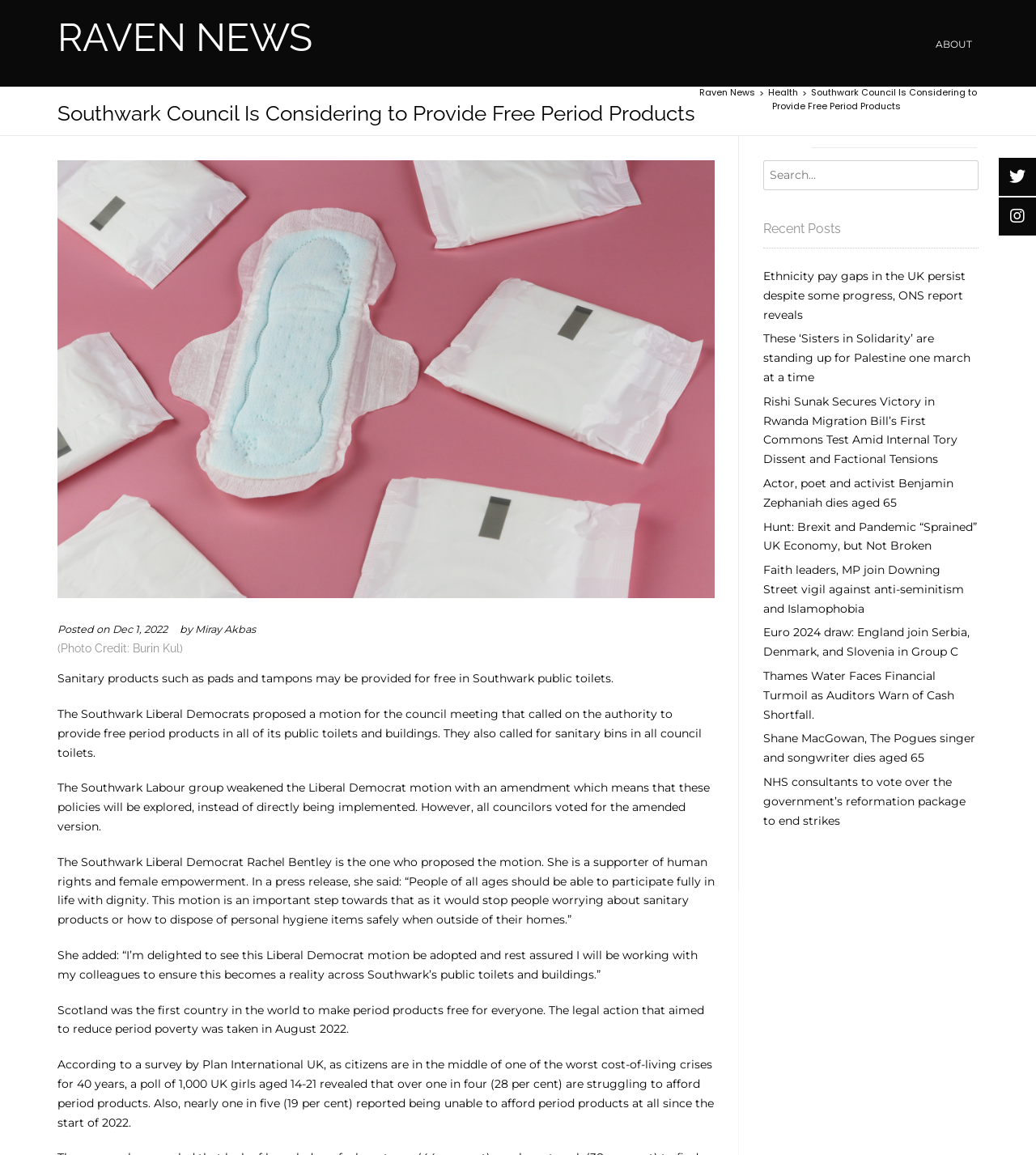Predict the bounding box coordinates for the UI element described as: "Health". The coordinates should be four float numbers between 0 and 1, presented as [left, top, right, bottom].

[0.741, 0.074, 0.77, 0.085]